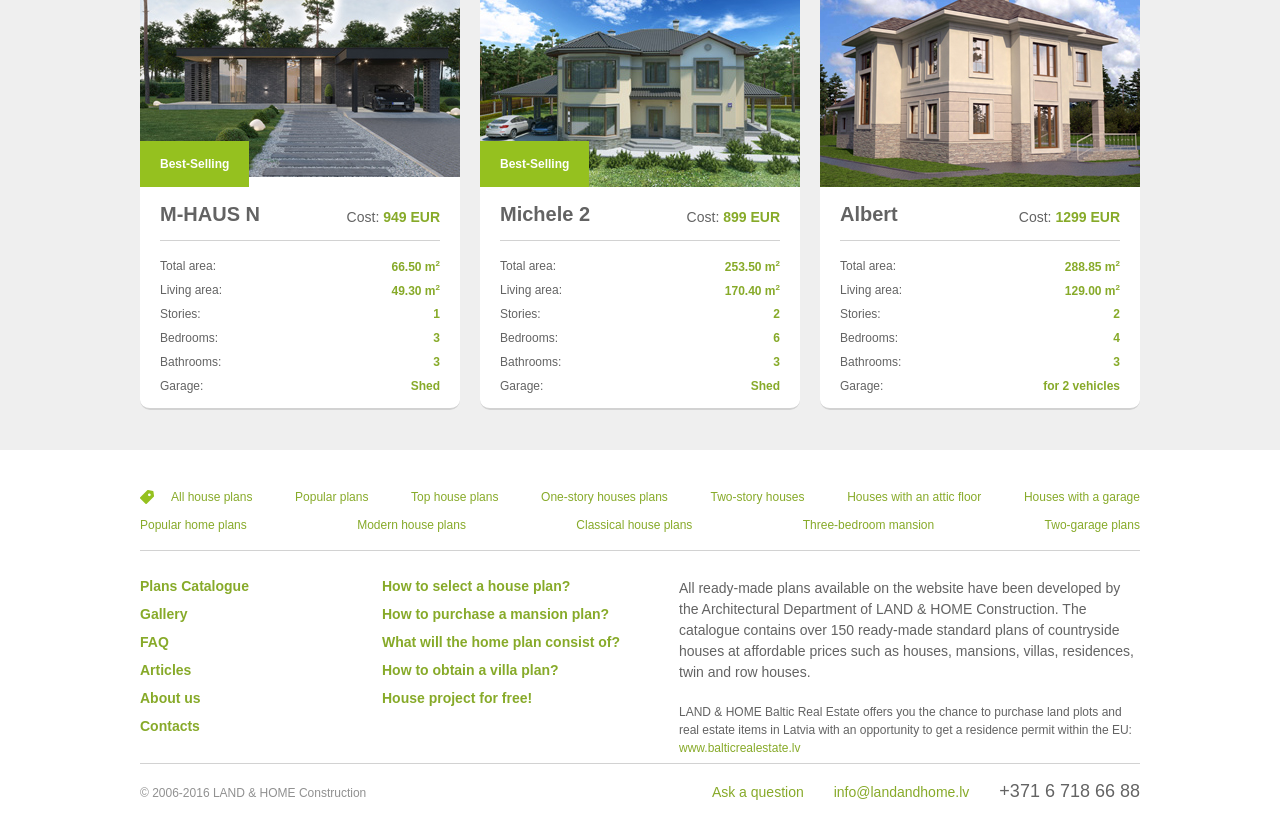Please identify the bounding box coordinates of the region to click in order to complete the given instruction: "Check the details of the 'Albert' house plan". The coordinates should be four float numbers between 0 and 1, i.e., [left, top, right, bottom].

[0.656, 0.242, 0.701, 0.268]